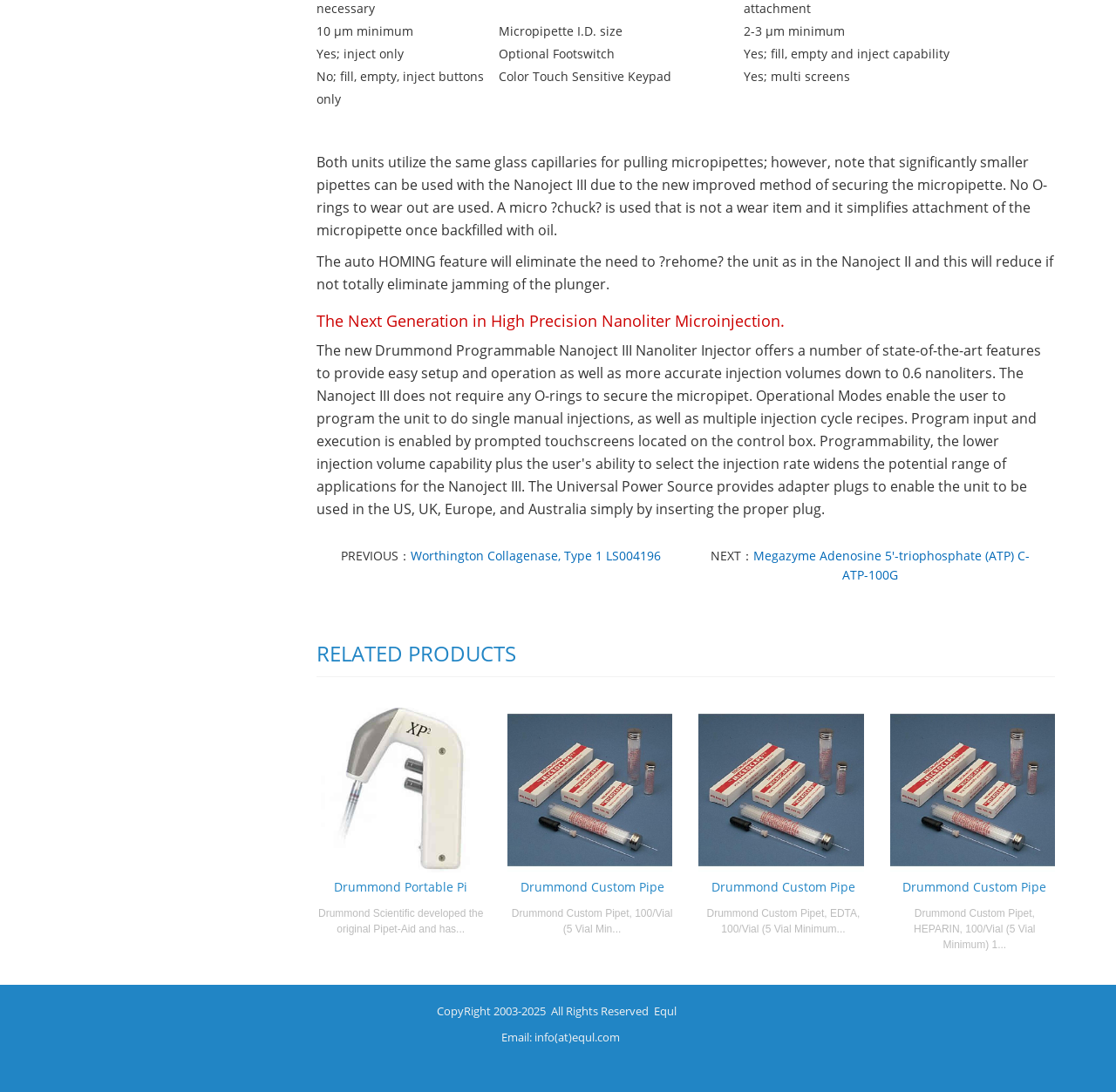Use the details in the image to answer the question thoroughly: 
How many products are listed under 'RELATED PRODUCTS'?

By counting the number of links and images under the heading 'RELATED PRODUCTS', I can see that there are 5 products listed.